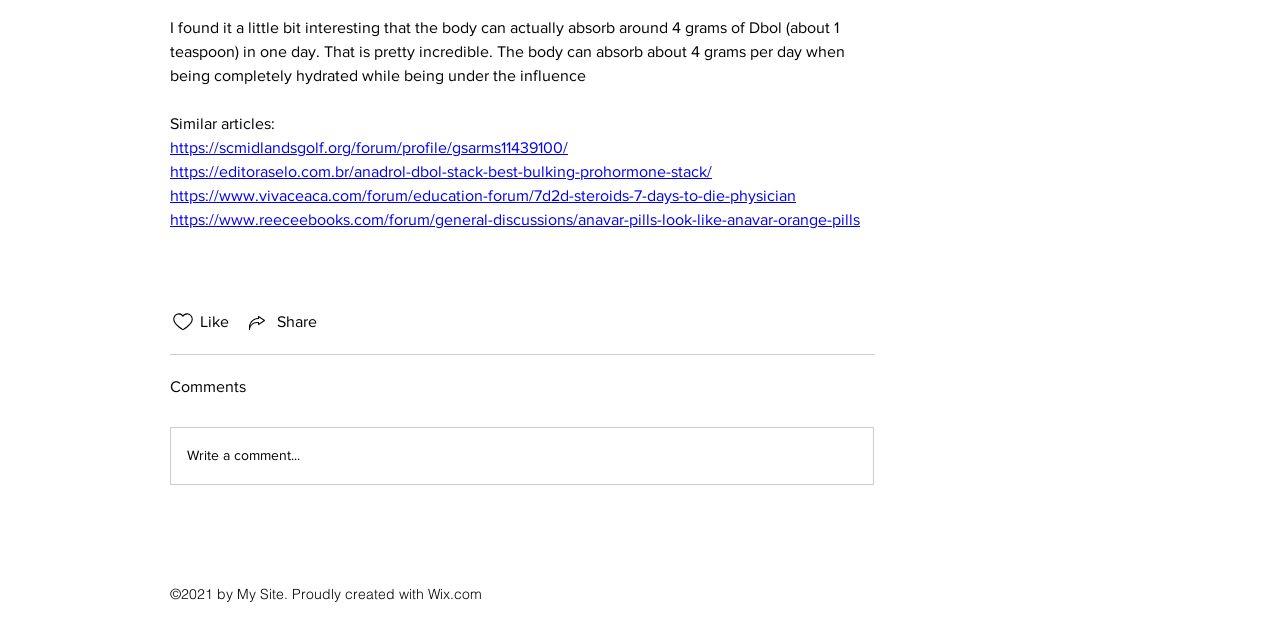What platform was used to create the website?
Refer to the image and offer an in-depth and detailed answer to the question.

The platform used to create the website can be inferred from the StaticText element with ID 95, which says 'Proudly created with Wix.com'.